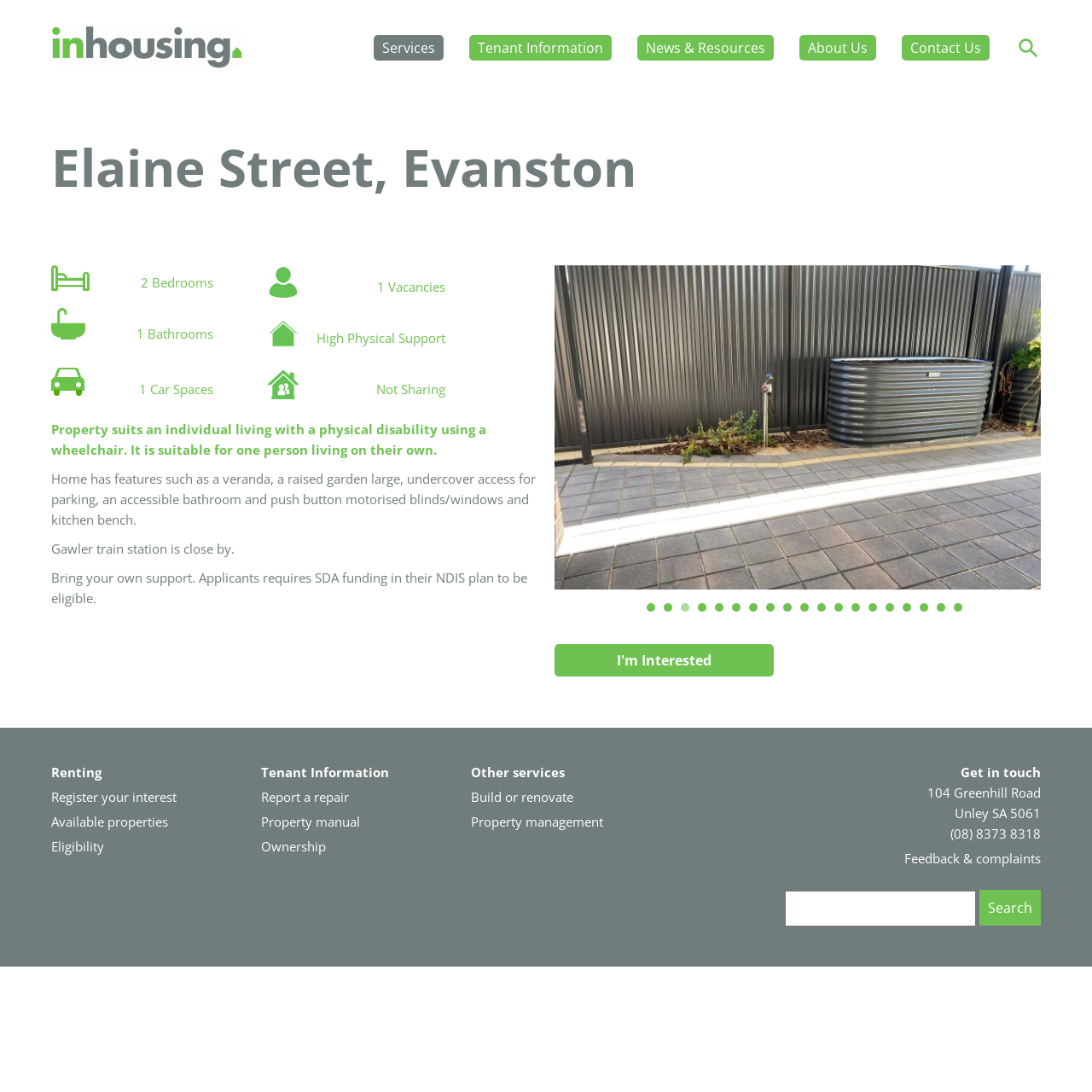Extract the primary header of the webpage and generate its text.

Elaine Street, Evanston